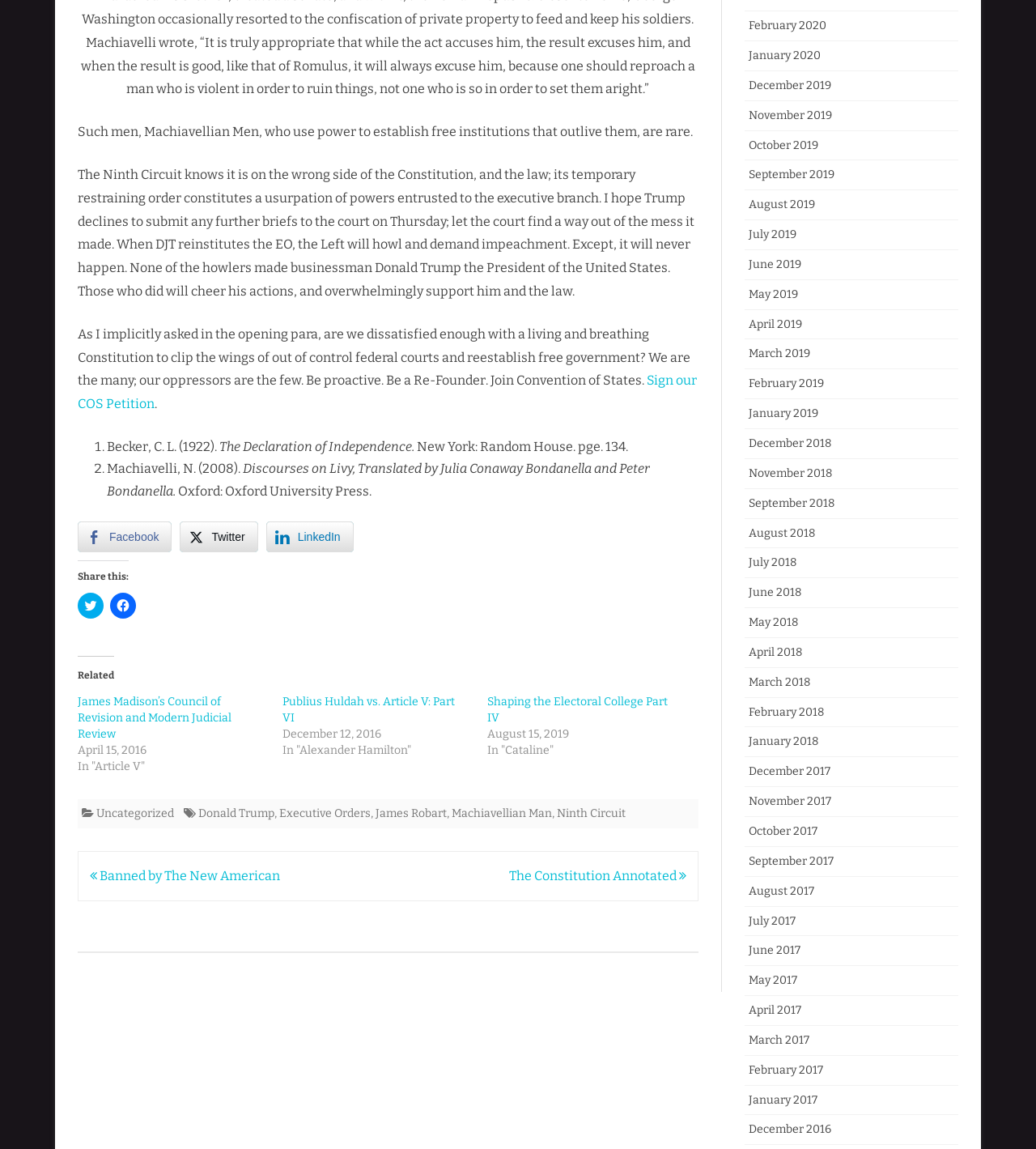Can you give a detailed response to the following question using the information from the image? How many social media sharing options are available?

There are three social media sharing options available: Facebook Share, Twitter Share, and LinkedIn Share, which are represented by buttons with respective logos.